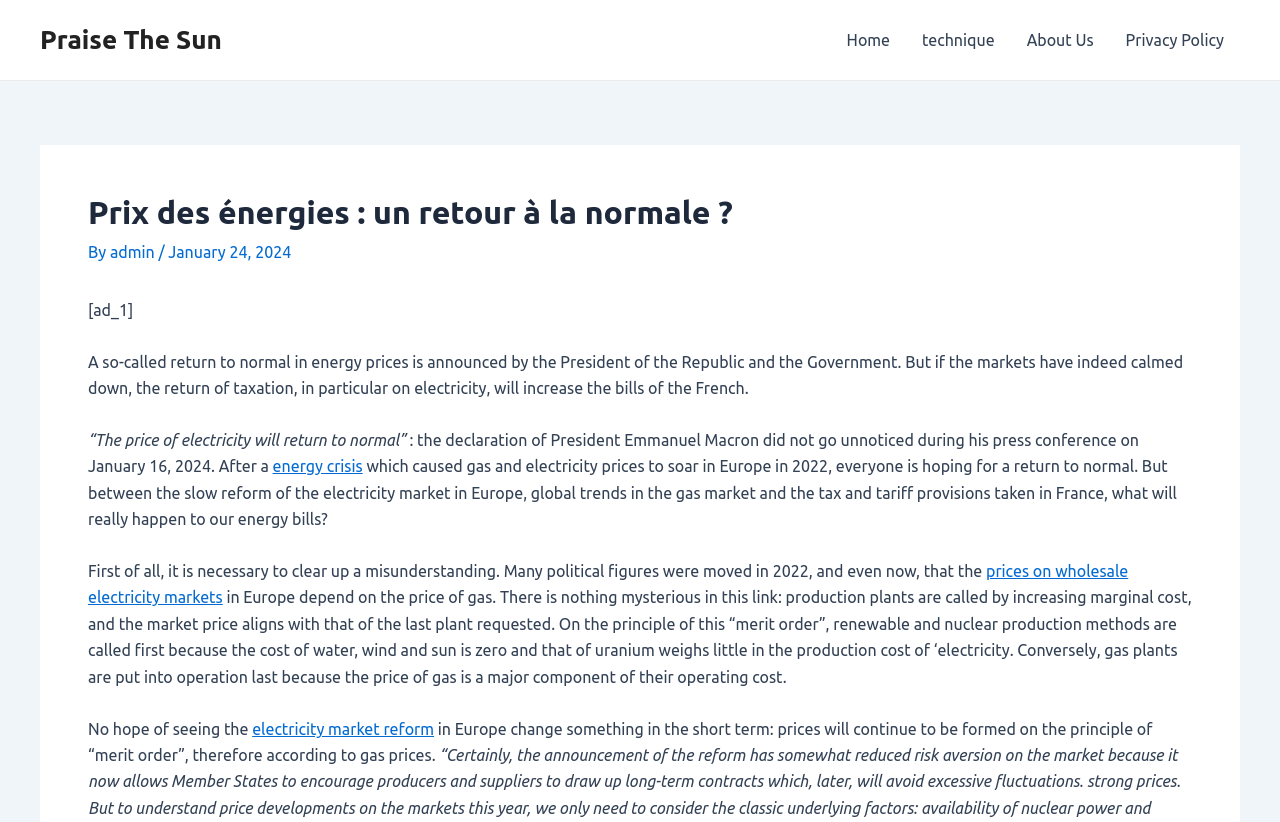What is the link between gas prices and electricity prices?
Please ensure your answer is as detailed and informative as possible.

The article explains that the price of electricity depends on the price of gas, as production plants are called by increasing marginal cost, and the market price aligns with that of the last plant requested.